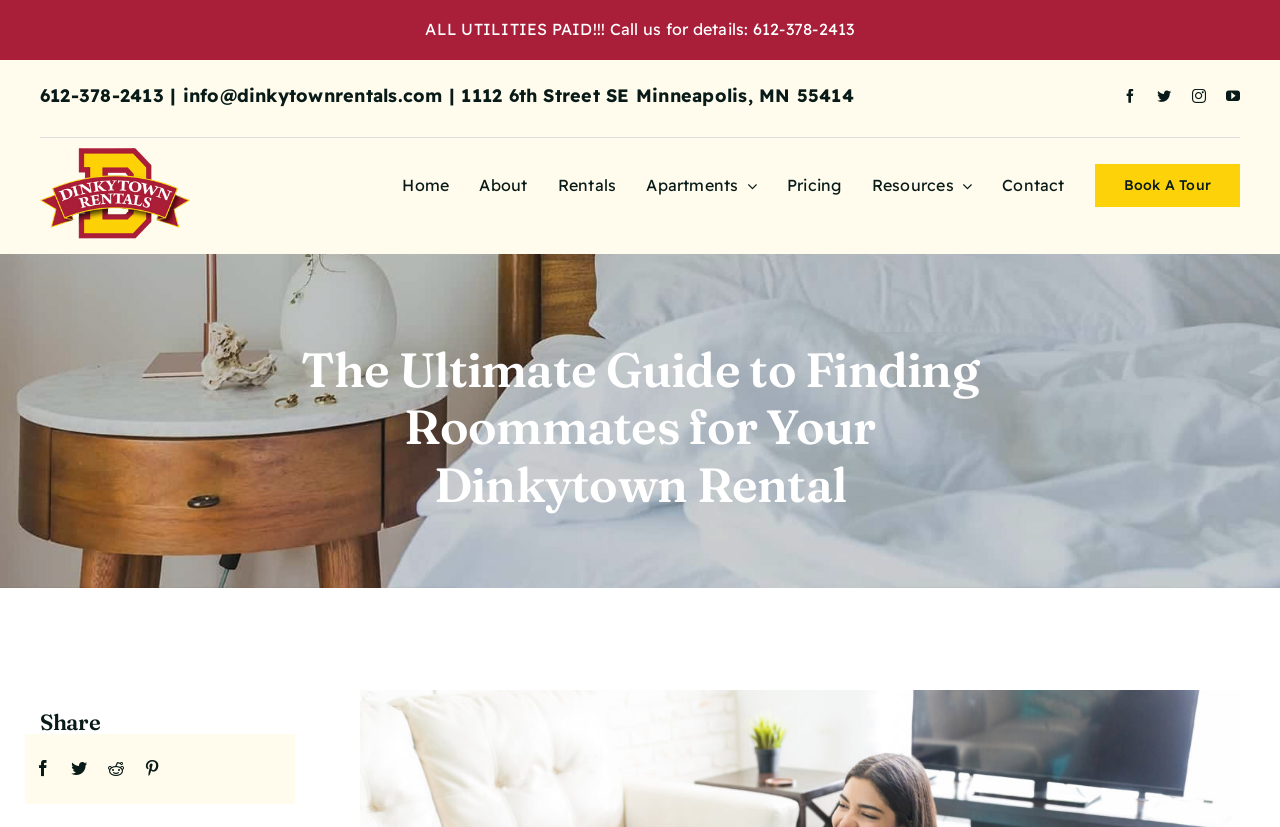What is the logo of Dinkytown Rentals?
Please use the visual content to give a single word or phrase answer.

Dinkytown Rentals Logo